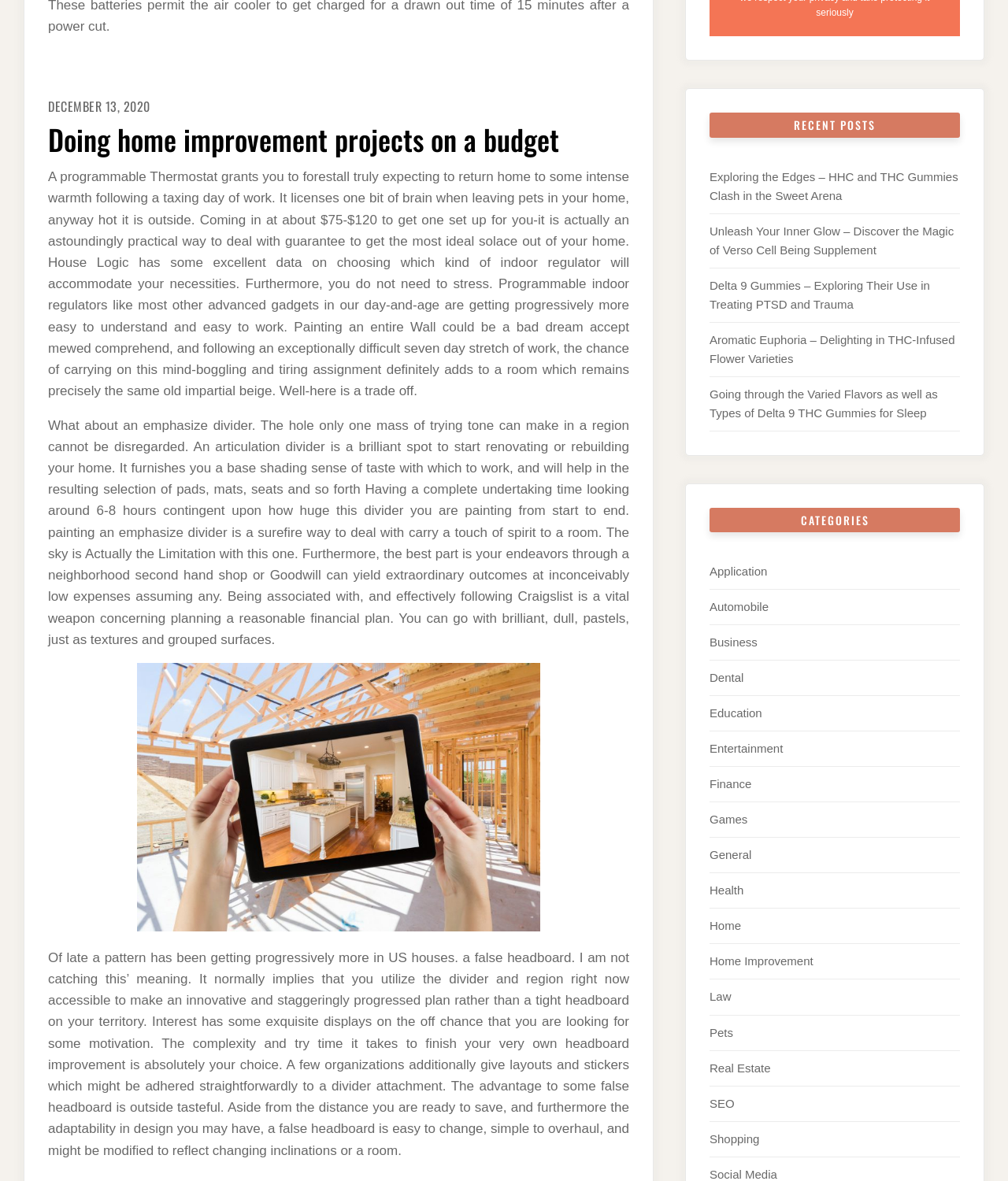What is the topic of the main article?
Please respond to the question thoroughly and include all relevant details.

The main article is about home improvement projects on a budget, as indicated by the heading 'Doing home improvement projects on a budget' and the content of the article which discusses various home improvement ideas.